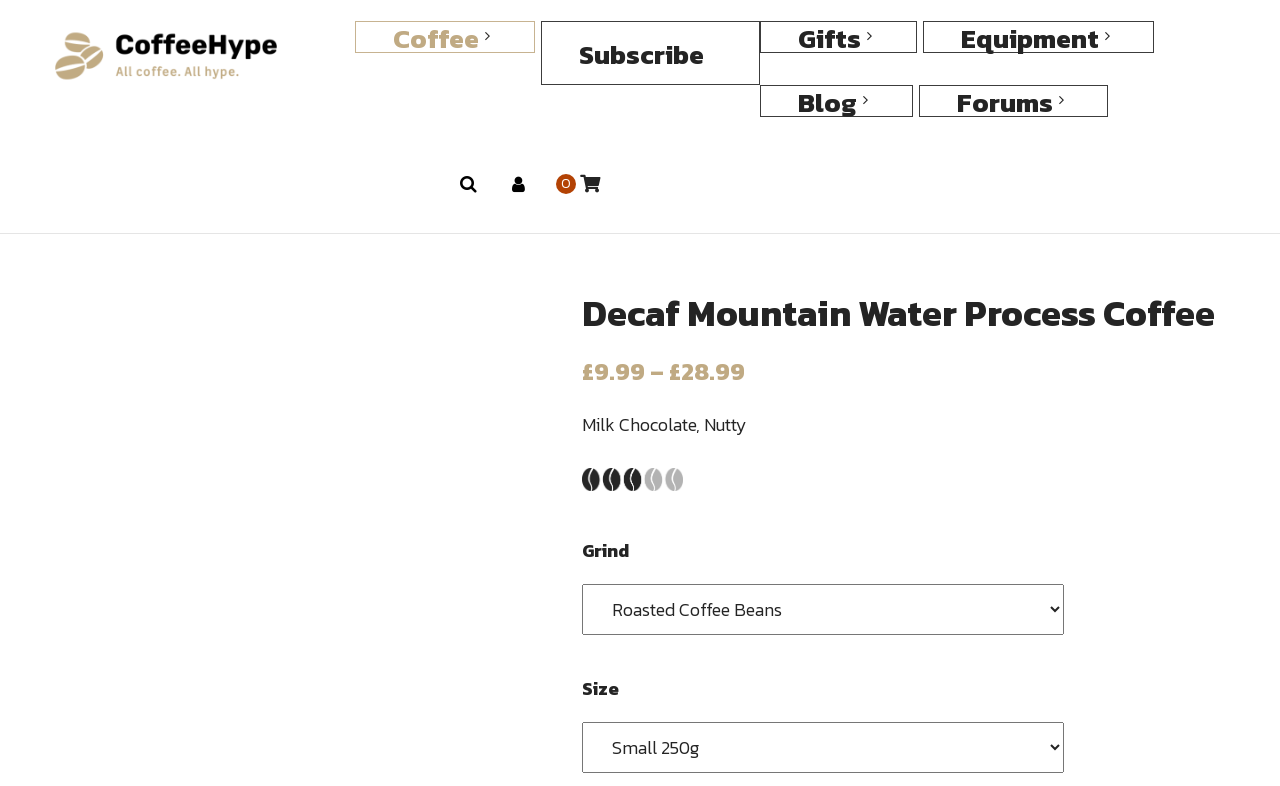Please indicate the bounding box coordinates of the element's region to be clicked to achieve the instruction: "Select a grind option". Provide the coordinates as four float numbers between 0 and 1, i.e., [left, top, right, bottom].

[0.454, 0.589, 0.831, 0.654]